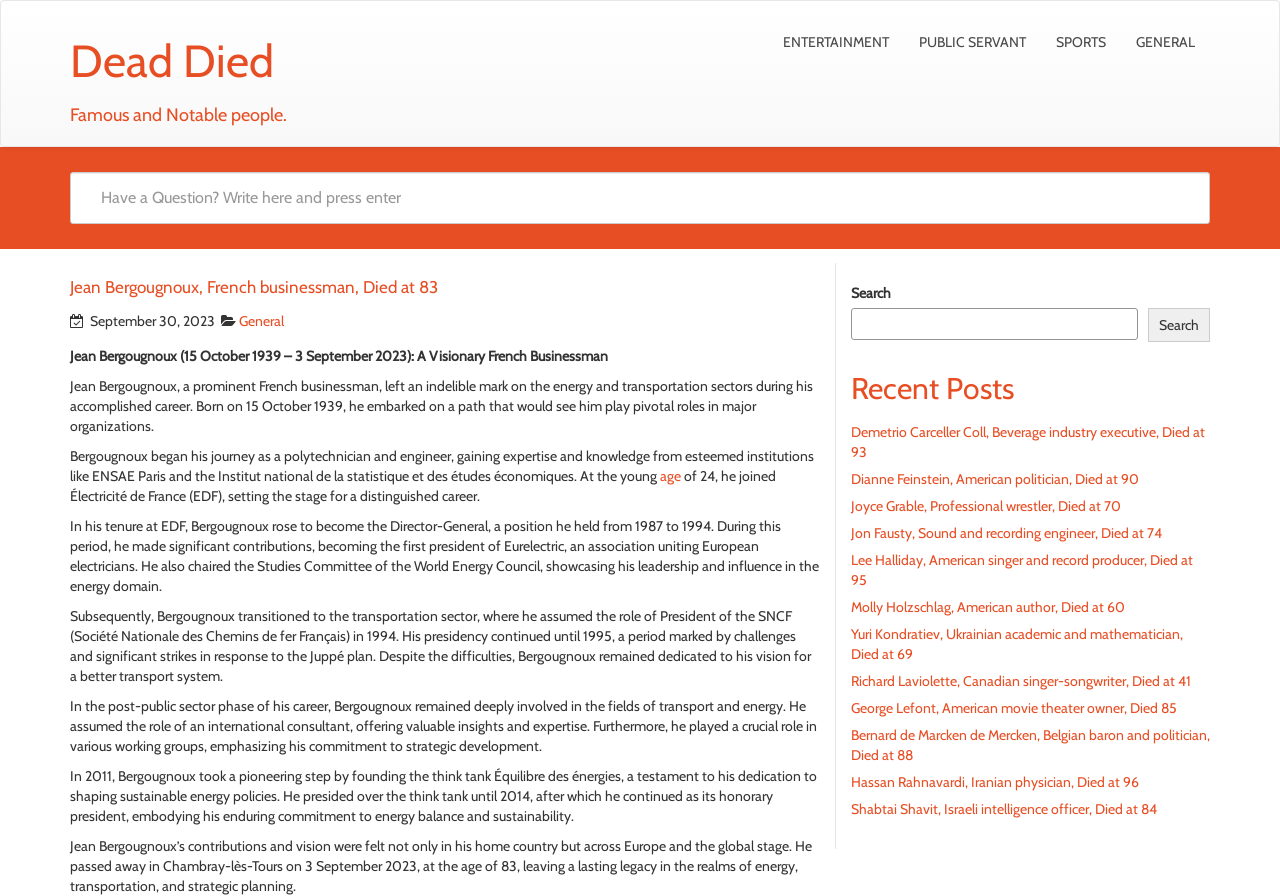Analyze and describe the webpage in a detailed narrative.

This webpage is a tribute to Jean Bergougnoux, a French businessman who passed away on September 3, 2023, at the age of 83. The page is divided into several sections. At the top, there are four links to different categories: "ENTERTAINMENT", "PUBLIC SERVANT", "SPORTS", and "GENERAL". Below these links, there is a search bar with a "Search" button.

The main content of the page is a biography of Jean Bergougnoux, which is divided into several paragraphs. The biography describes Bergougnoux's life, from his birth on October 15, 1939, to his death on September 3, 2023. It highlights his accomplishments and contributions to the energy and transportation sectors, including his roles as Director-General of Électricité de France (EDF) and President of the SNCF (Société Nationale des Chemins de fer Français).

To the right of the biography, there is a section titled "Recent Posts" that lists links to obituaries of other notable individuals who have passed away, including Demetrio Carceller Coll, Dianne Feinstein, and Yuri Kondratiev, among others.

At the top-left corner of the page, there is a link to "Dead Died Famous and Notable people." Below this link, there is a heading that reads "Famous and Notable people." There is also a textbox with a prompt to "Have a Question? Write here and press enter."